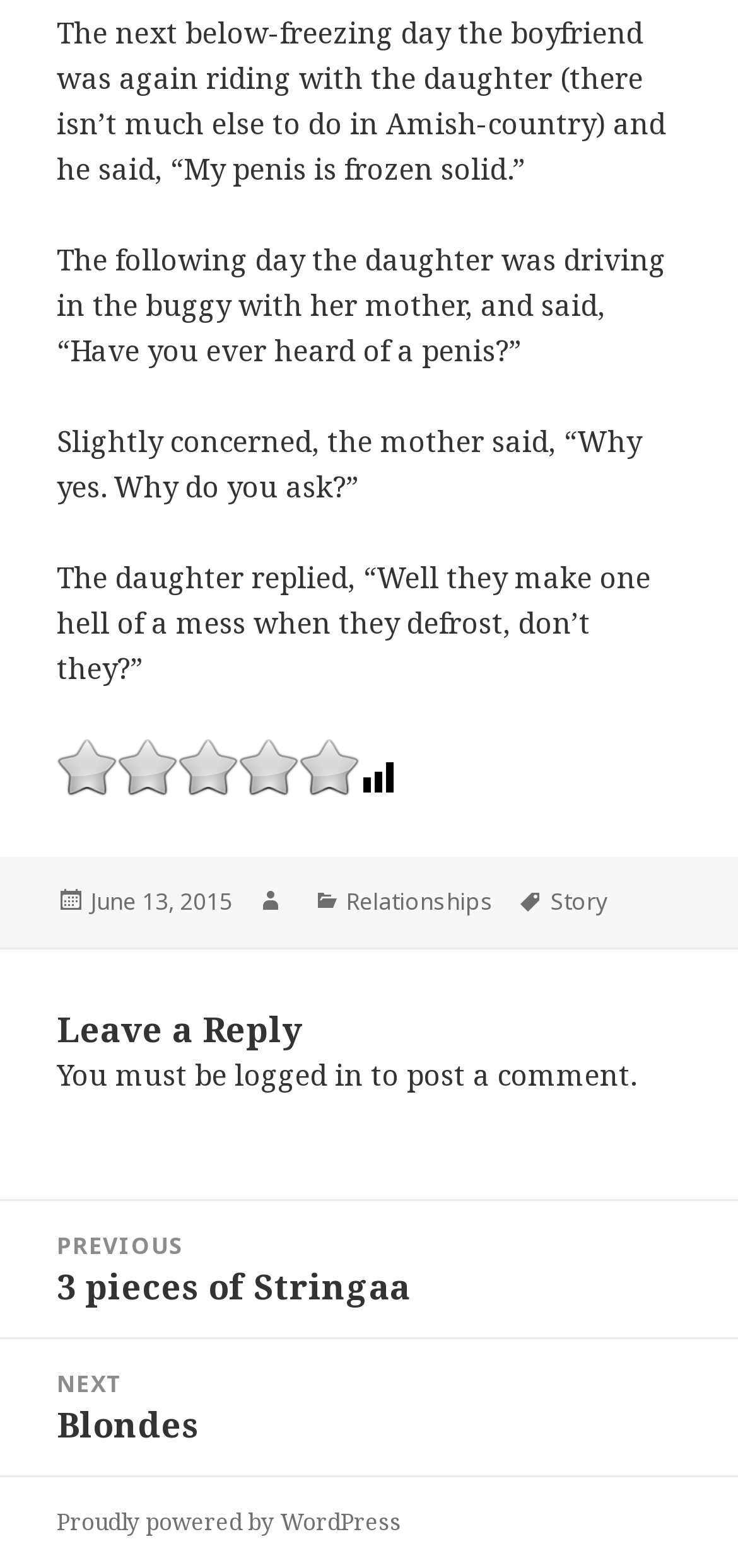Refer to the image and offer a detailed explanation in response to the question: What is the platform powering the website?

The platform powering the website can be found in the footer section, where it is mentioned as 'Proudly powered by WordPress'.